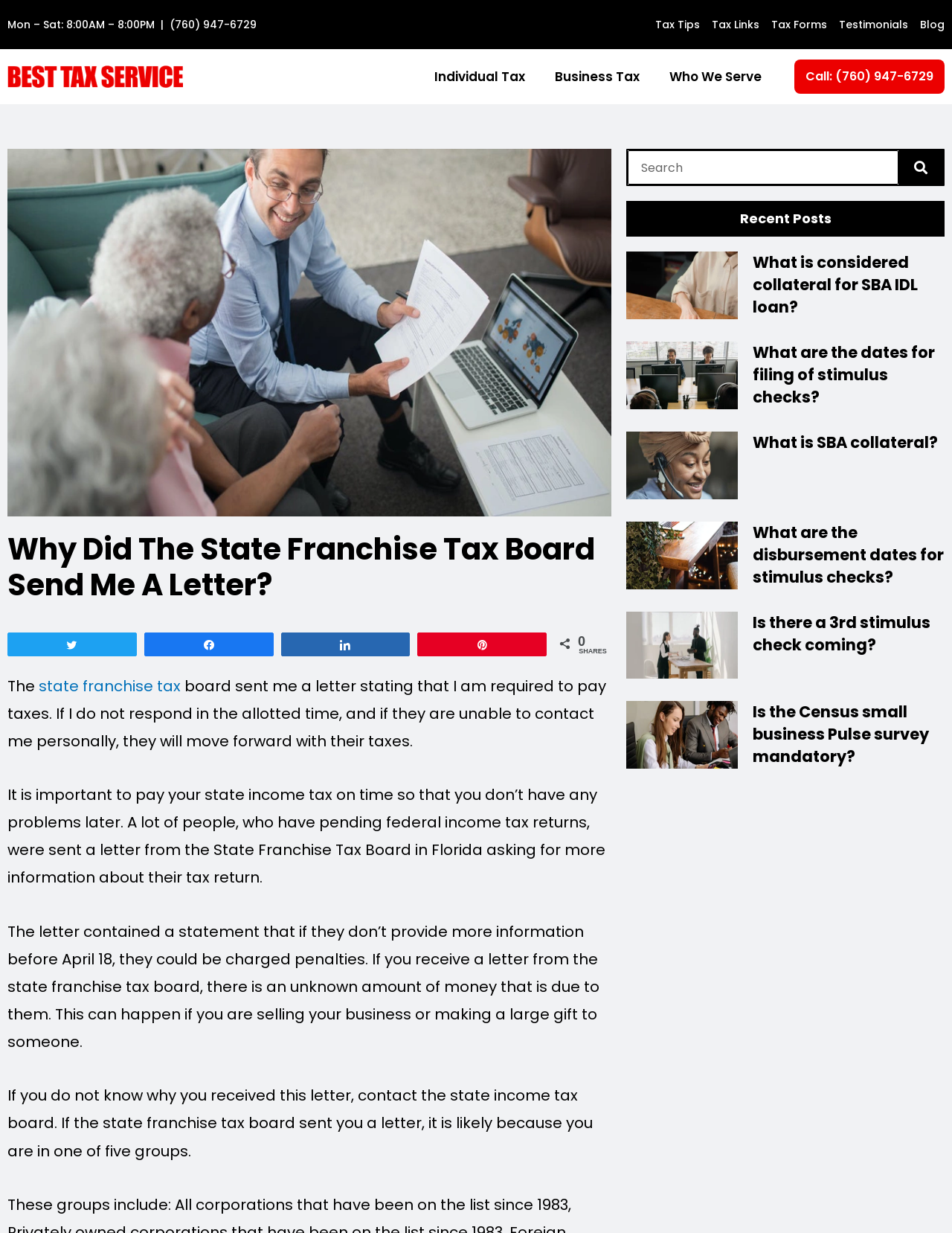Bounding box coordinates must be specified in the format (top-left x, top-left y, bottom-right x, bottom-right y). All values should be floating point numbers between 0 and 1. What are the bounding box coordinates of the UI element described as: Individual Tax

[0.44, 0.04, 0.567, 0.084]